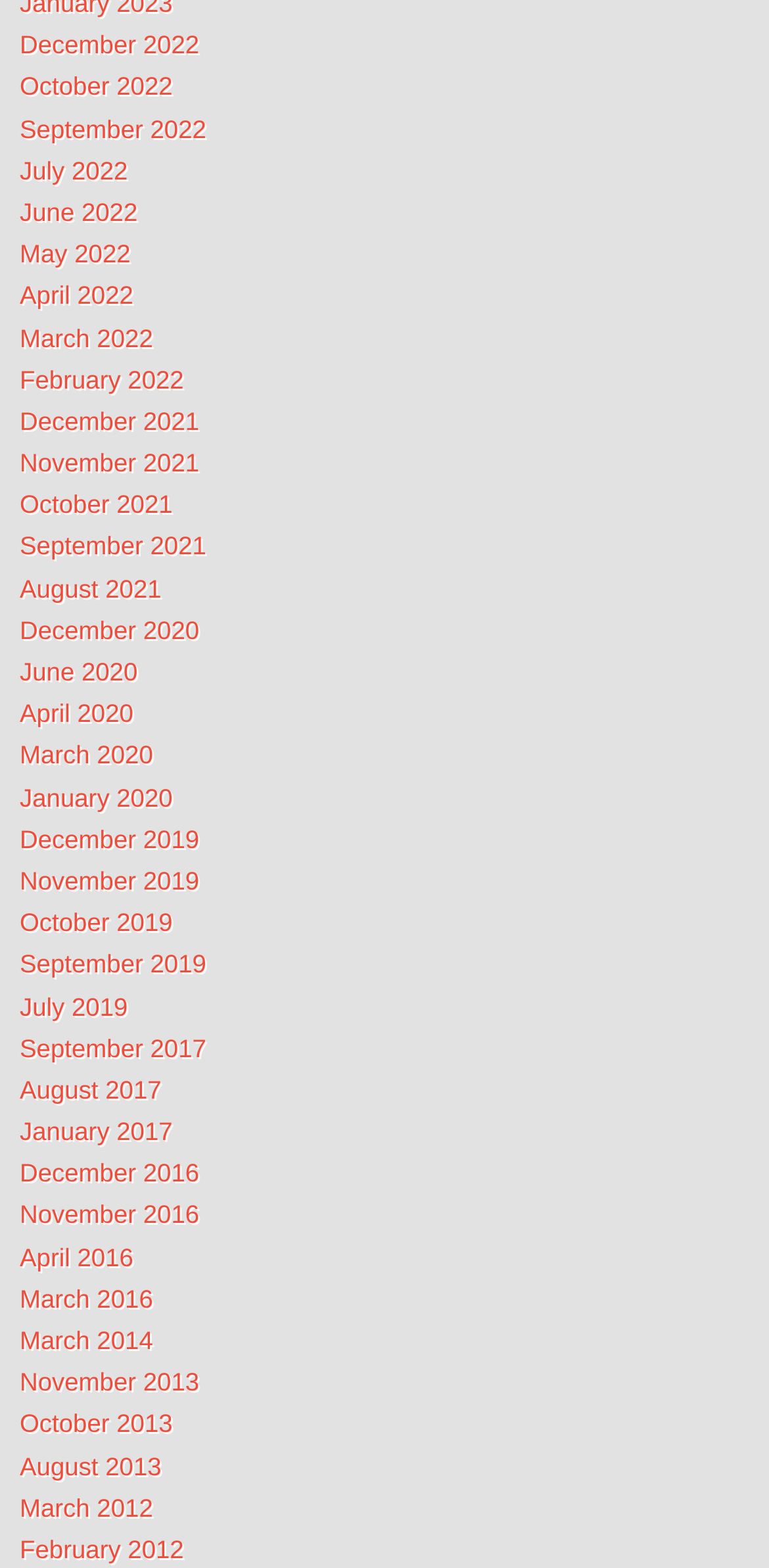Can you find the bounding box coordinates for the element to click on to achieve the instruction: "View October 2021"?

[0.026, 0.312, 0.224, 0.331]